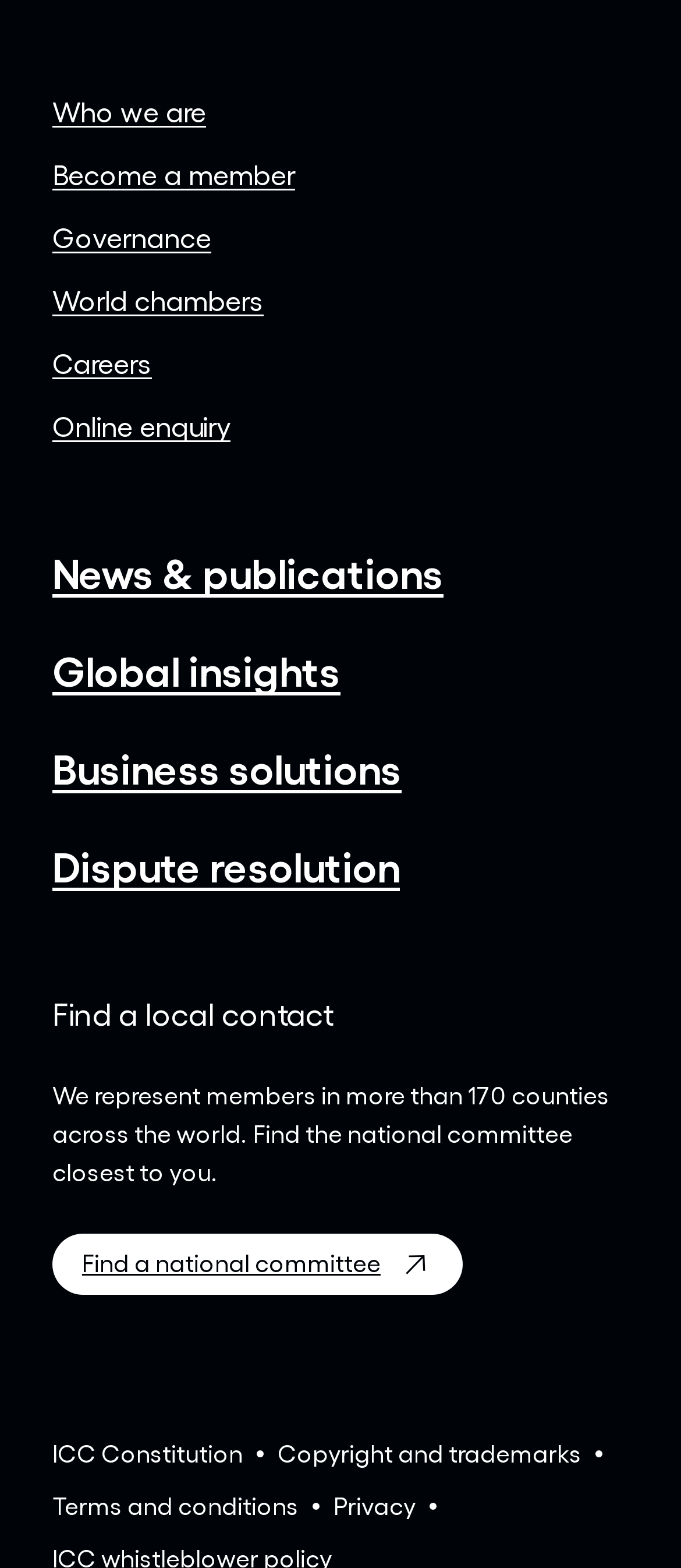With reference to the screenshot, provide a detailed response to the question below:
What is the purpose of the 'Find a national committee' link?

The link 'Find a national committee' is located below the text 'We represent members in more than 170 counties across the world. Find the national committee closest to you.' This suggests that the purpose of this link is to help users find a national committee closest to their location.